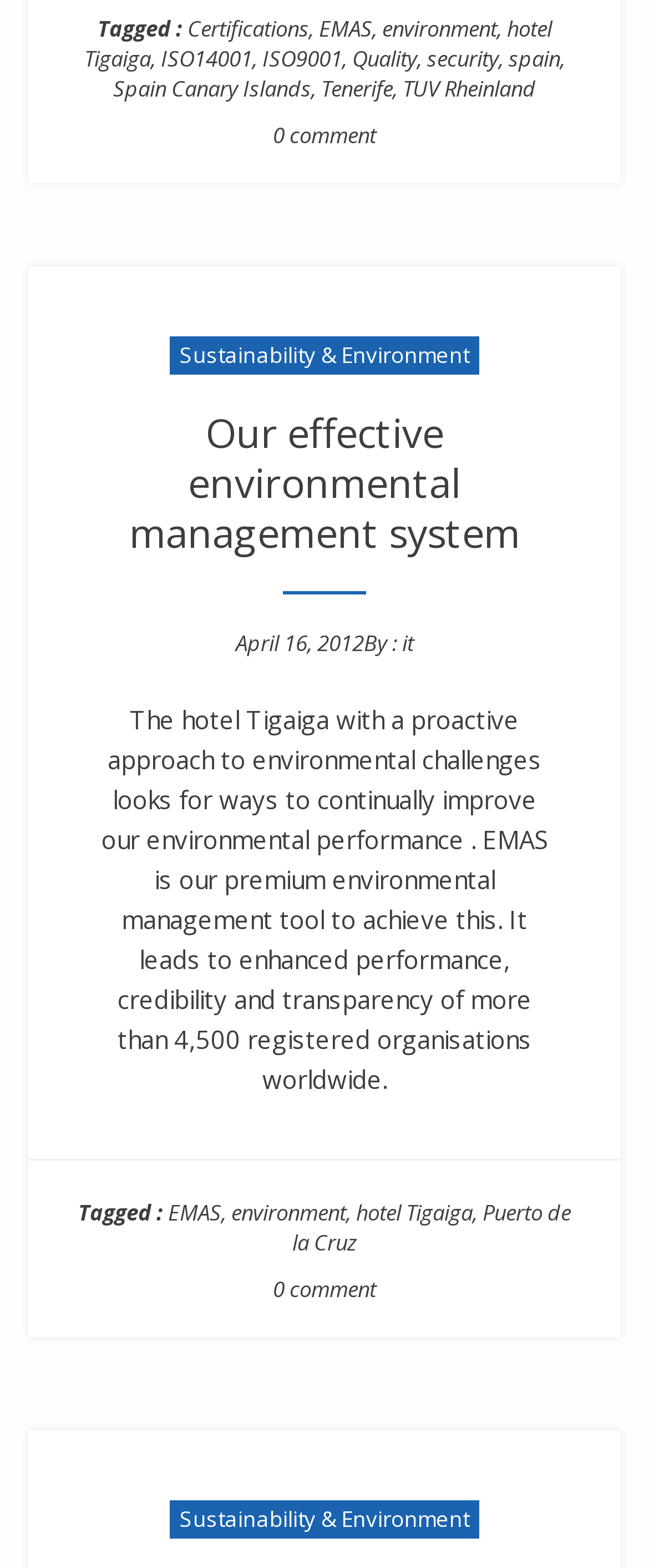Please mark the bounding box coordinates of the area that should be clicked to carry out the instruction: "Read the article about 'Sustainability & Environment'".

[0.262, 0.215, 0.738, 0.239]